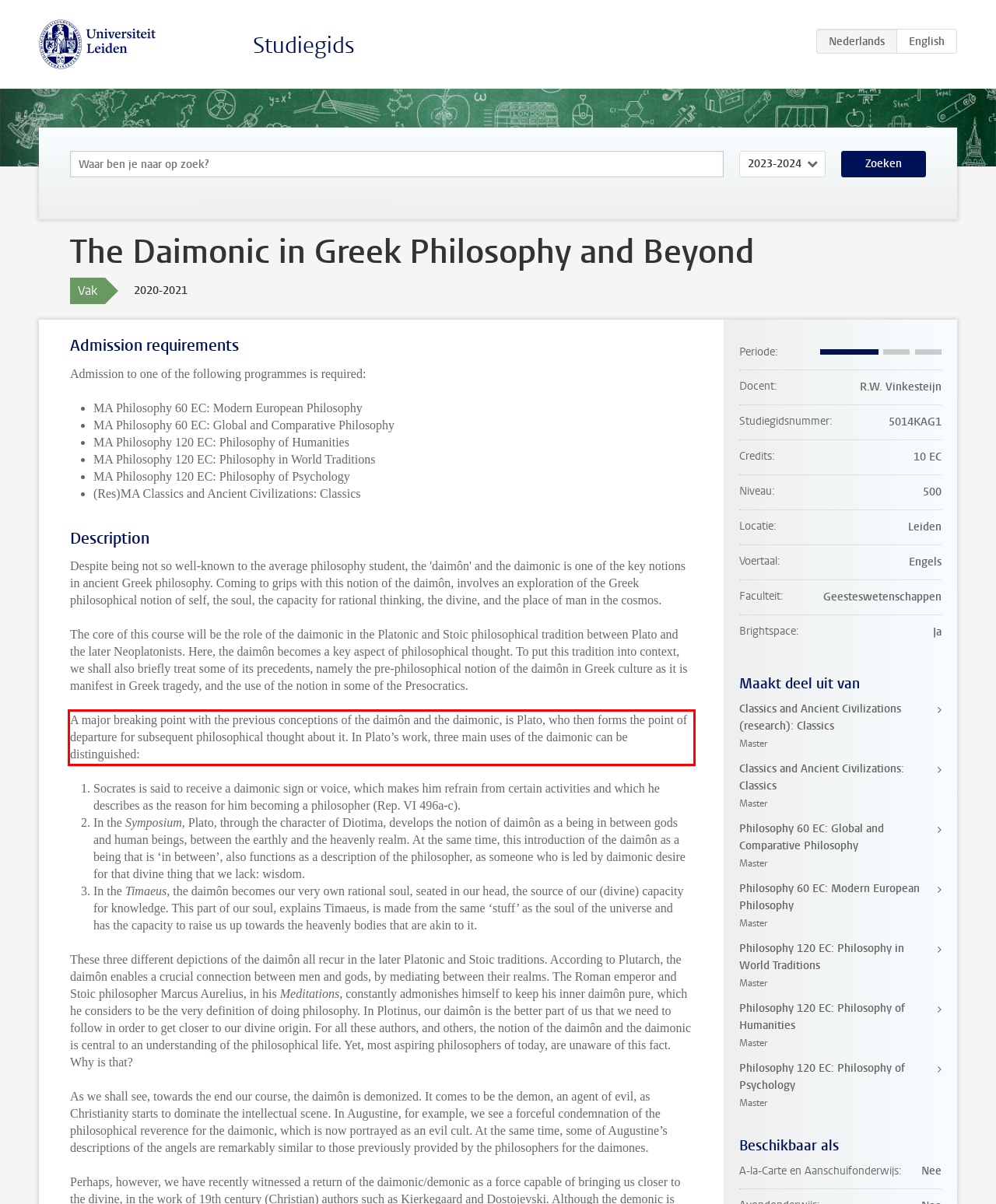Look at the provided screenshot of the webpage and perform OCR on the text within the red bounding box.

A major breaking point with the previous conceptions of the daimôn and the daimonic, is Plato, who then forms the point of departure for subsequent philosophical thought about it. In Plato’s work, three main uses of the daimonic can be distinguished: